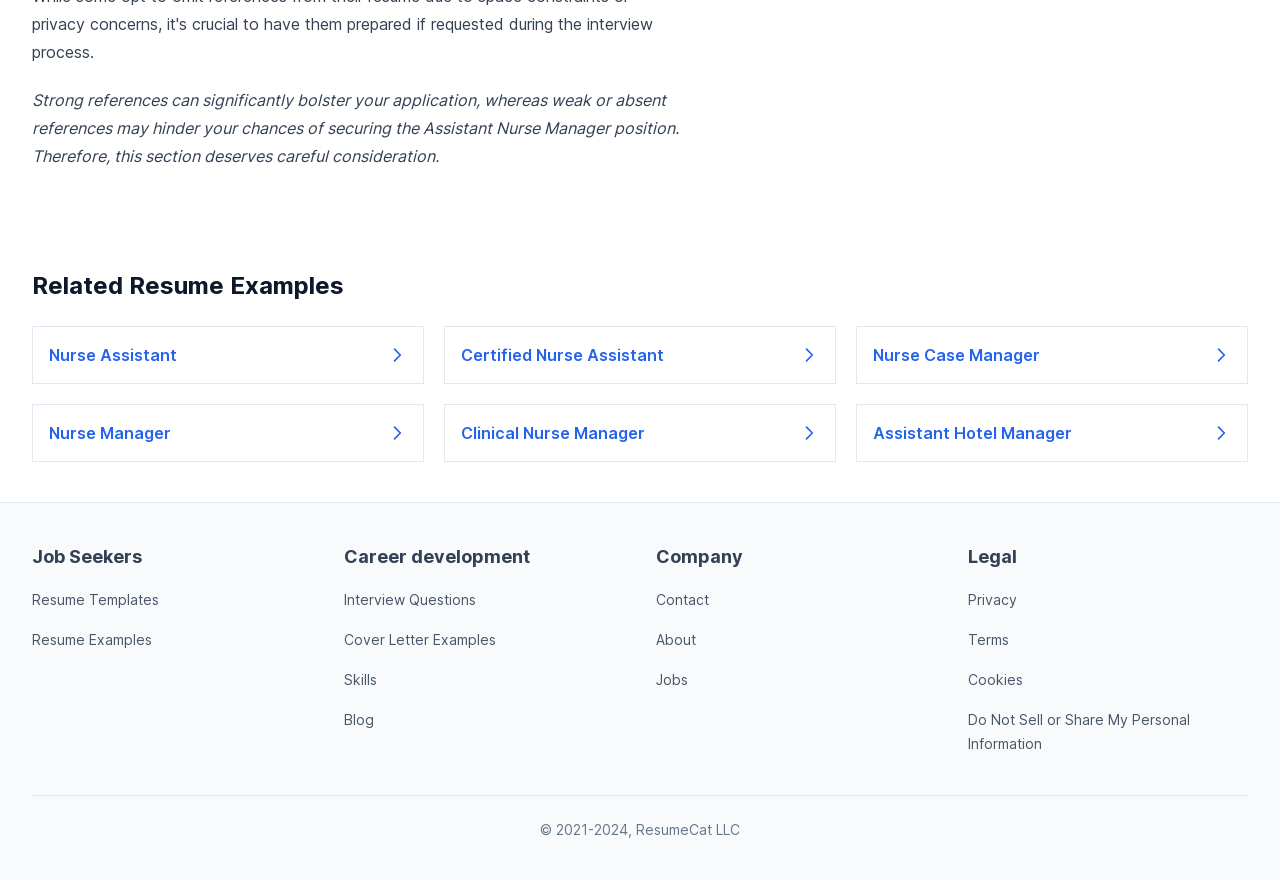What type of resources are available for job seekers on the webpage?
Provide a comprehensive and detailed answer to the question.

The webpage provides various resources for job seekers, including resume templates, resume examples, interview questions, cover letter examples, and skills, which can be accessed through the links in the 'Job Seekers' section of the supplementary site navigation.